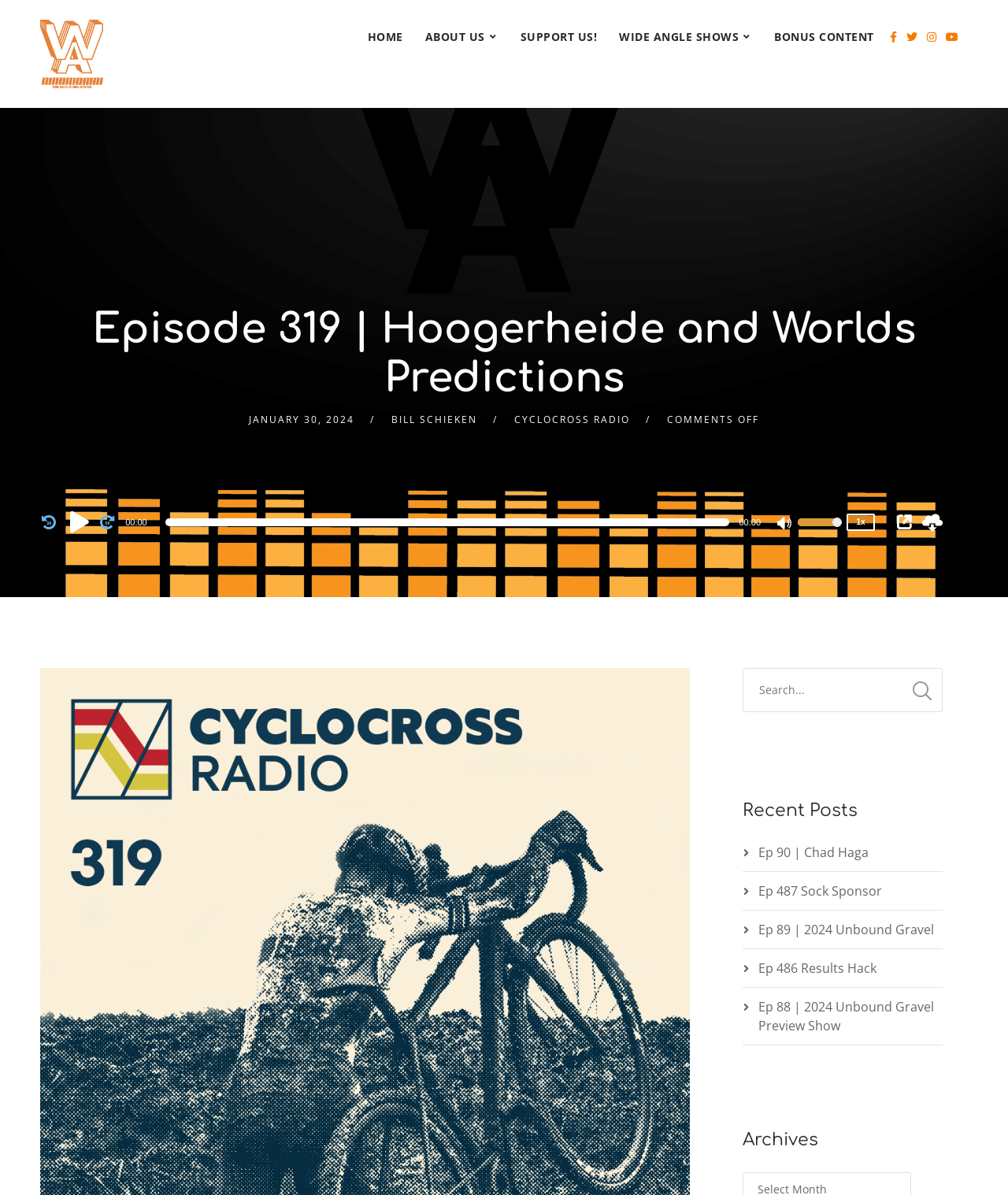Respond to the following question with a brief word or phrase:
What is the purpose of the slider below the audio player?

Volume control